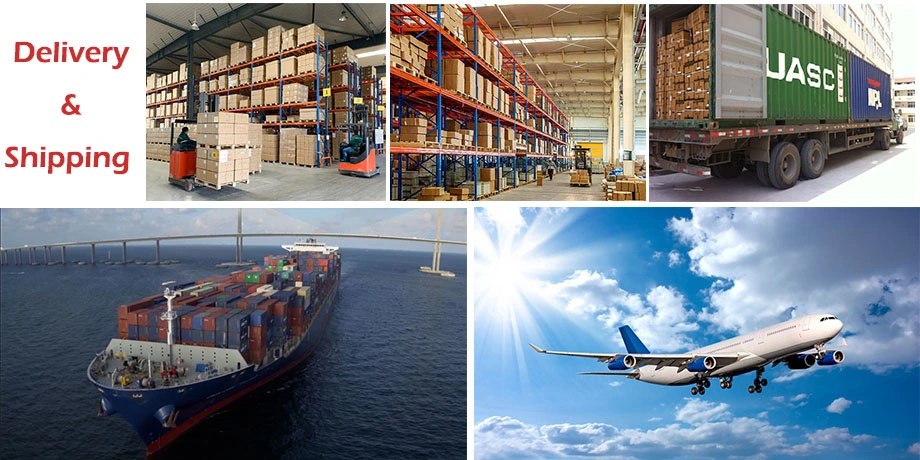Give a short answer to this question using one word or a phrase:
What mode of transportation is shown in the air?

An airplane